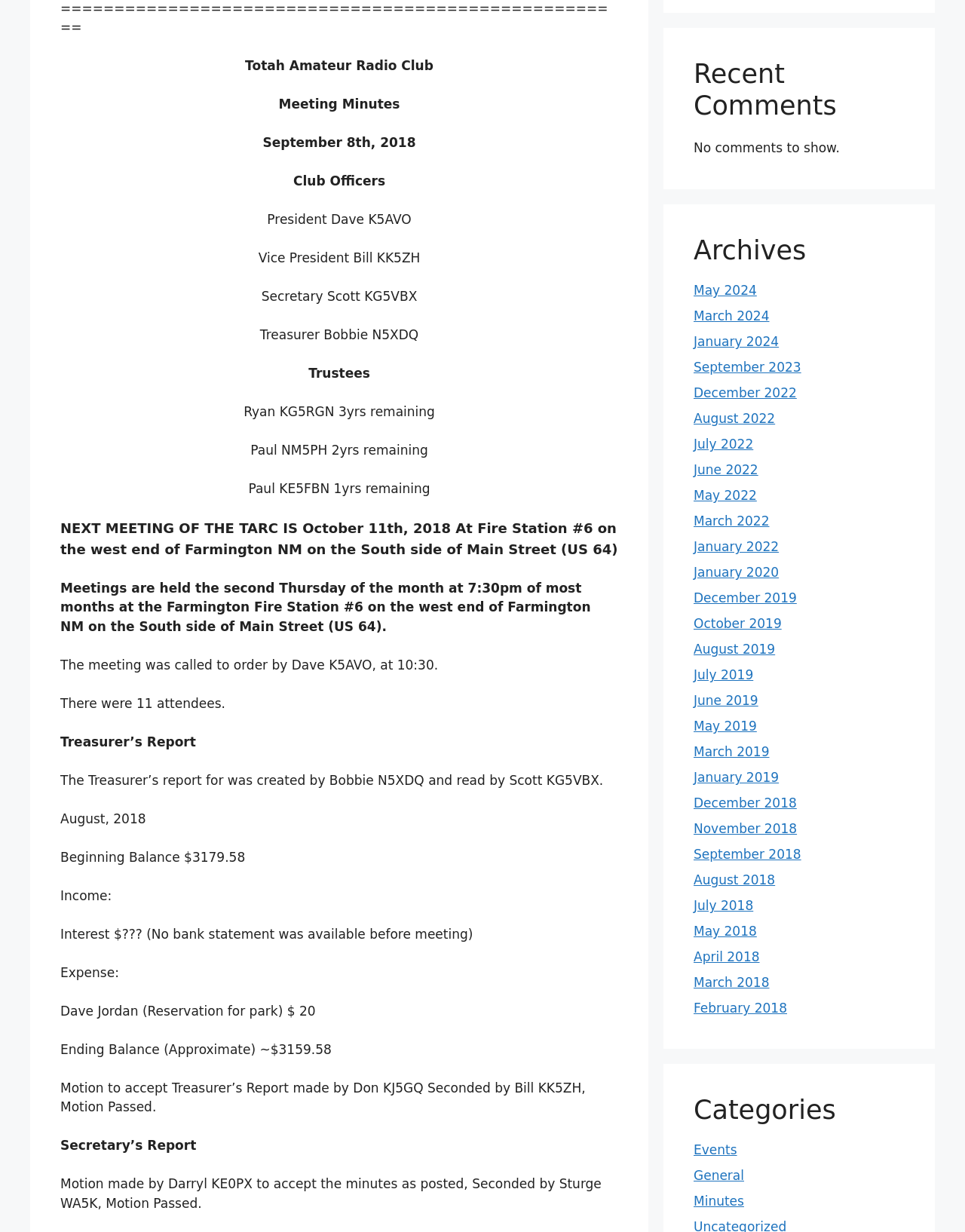Determine the bounding box for the described UI element: "December 2018".

[0.719, 0.646, 0.826, 0.658]